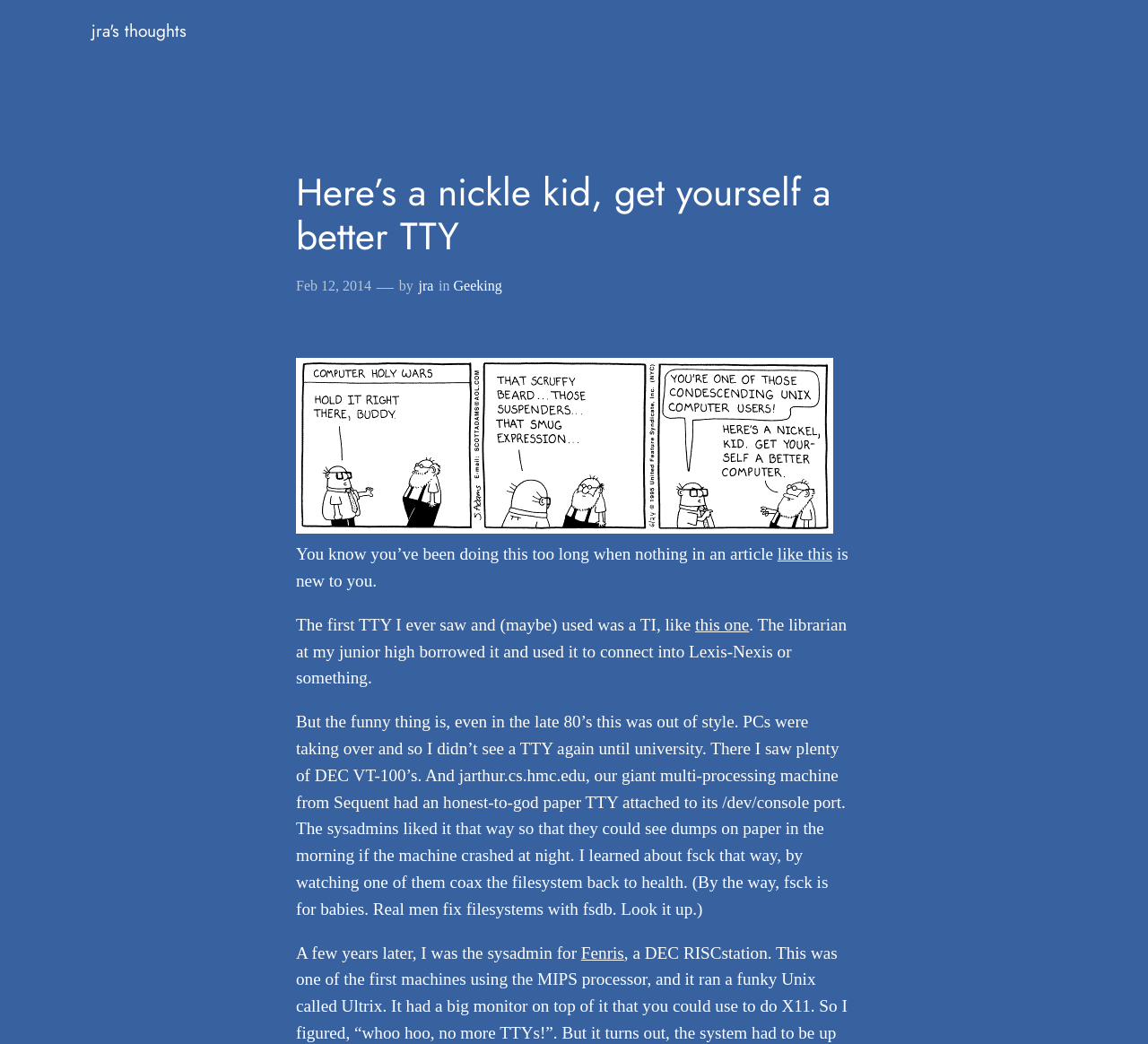What is the author's name?
Provide a detailed answer to the question, using the image to inform your response.

The author's name can be found in the text '— by jra' which is located below the heading 'Here’s a nickle kid, get yourself a better TTY'.